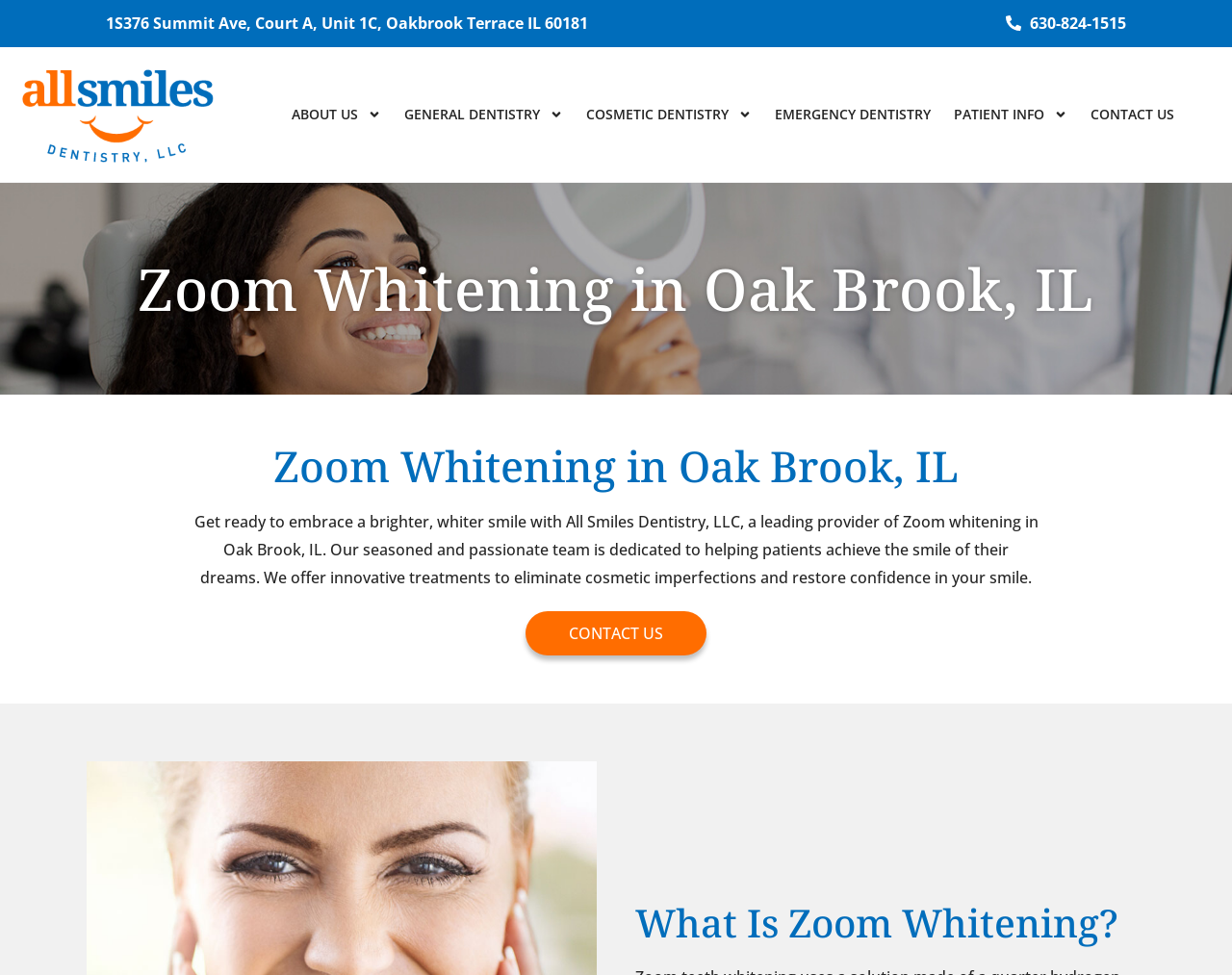Identify the bounding box coordinates for the element that needs to be clicked to fulfill this instruction: "View contact information". Provide the coordinates in the format of four float numbers between 0 and 1: [left, top, right, bottom].

[0.816, 0.01, 0.914, 0.038]